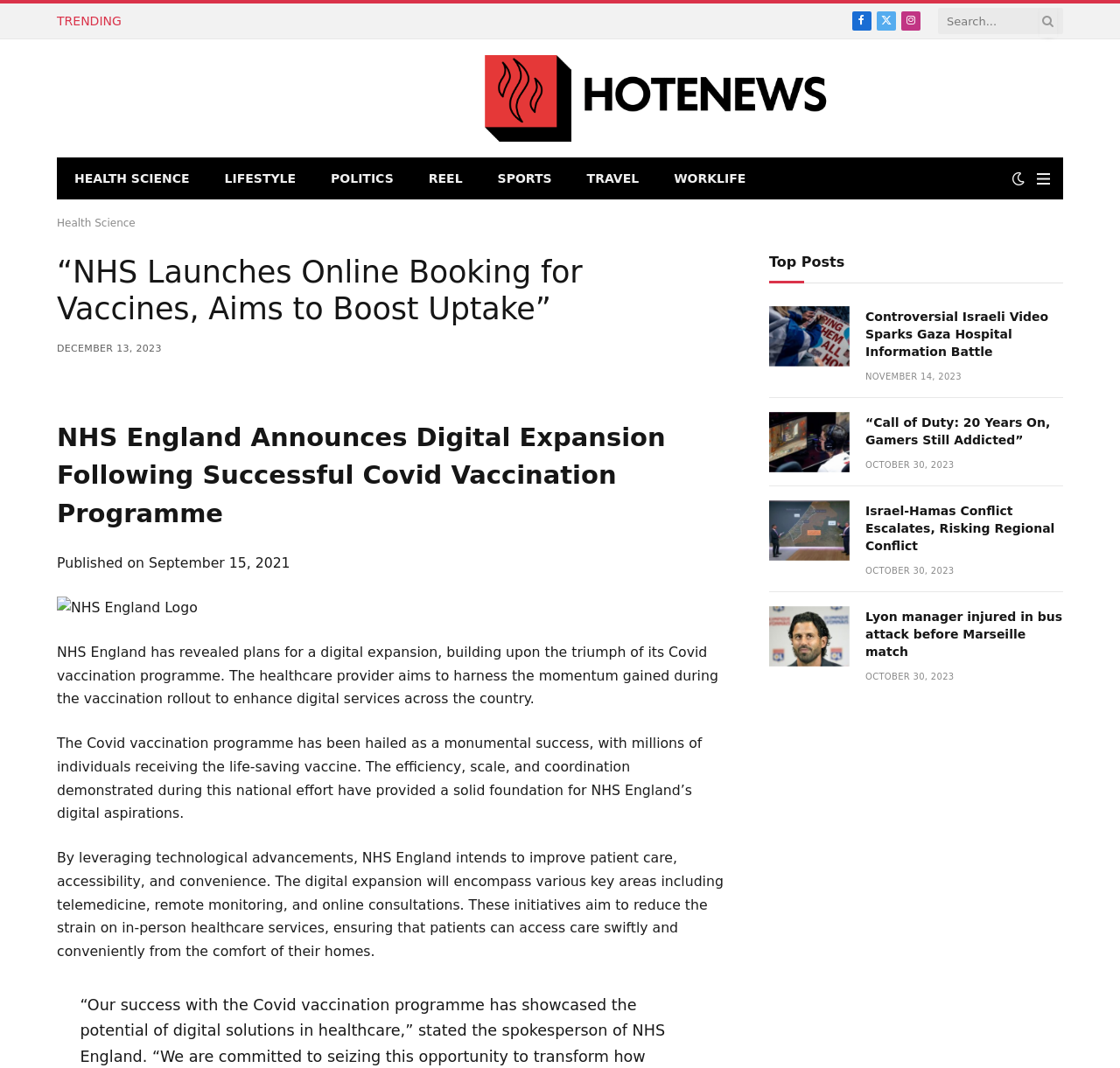Please give the bounding box coordinates of the area that should be clicked to fulfill the following instruction: "Search for something". The coordinates should be in the format of four float numbers from 0 to 1, i.e., [left, top, right, bottom].

[0.837, 0.004, 0.949, 0.035]